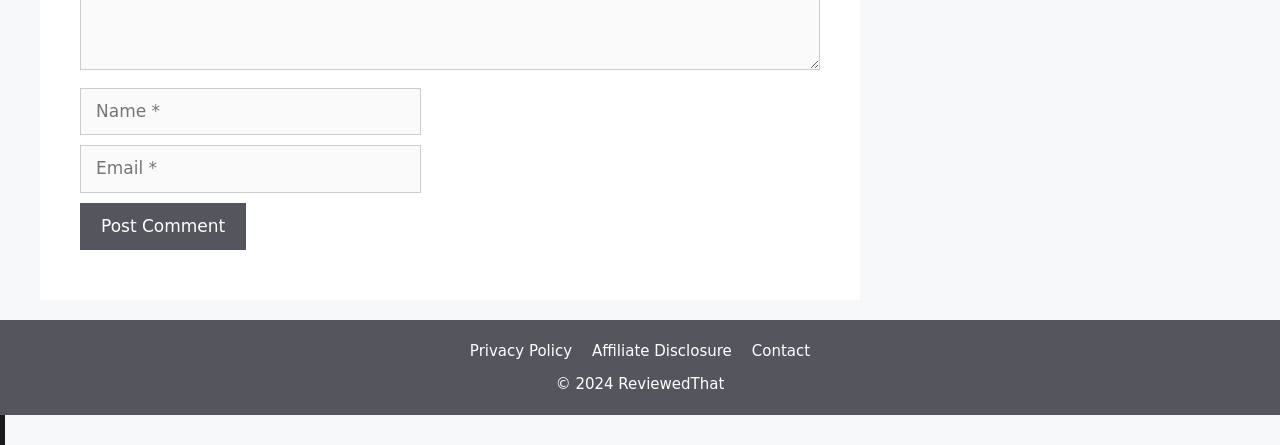Please provide a comprehensive response to the question below by analyzing the image: 
What is the website's name mentioned in the footer section?

The link element at the bottom of the page contains the text 'ReviewedThat', which is likely the name of the website.